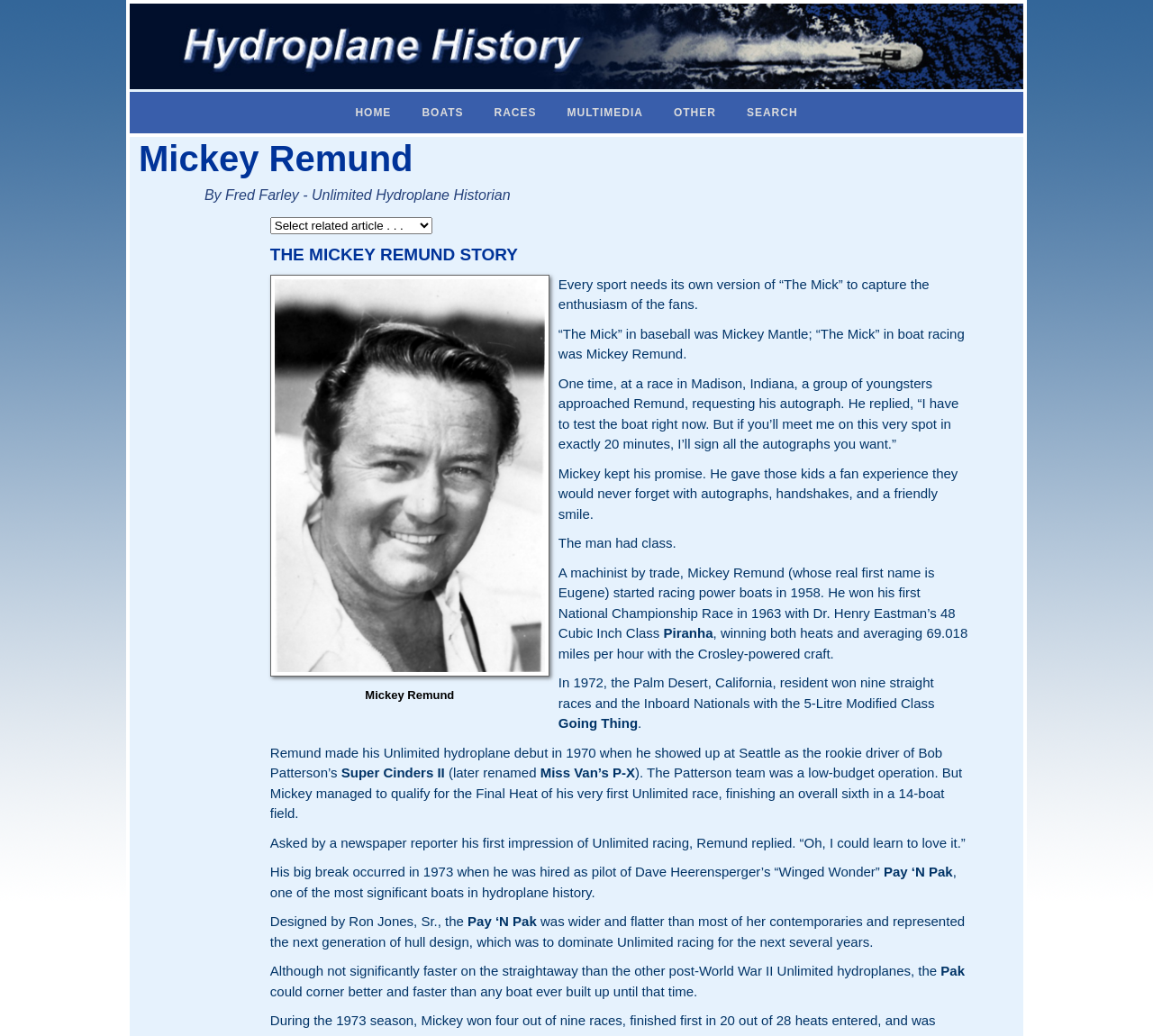What is the name of the person in the story?
Answer the question based on the image using a single word or a brief phrase.

Mickey Remund